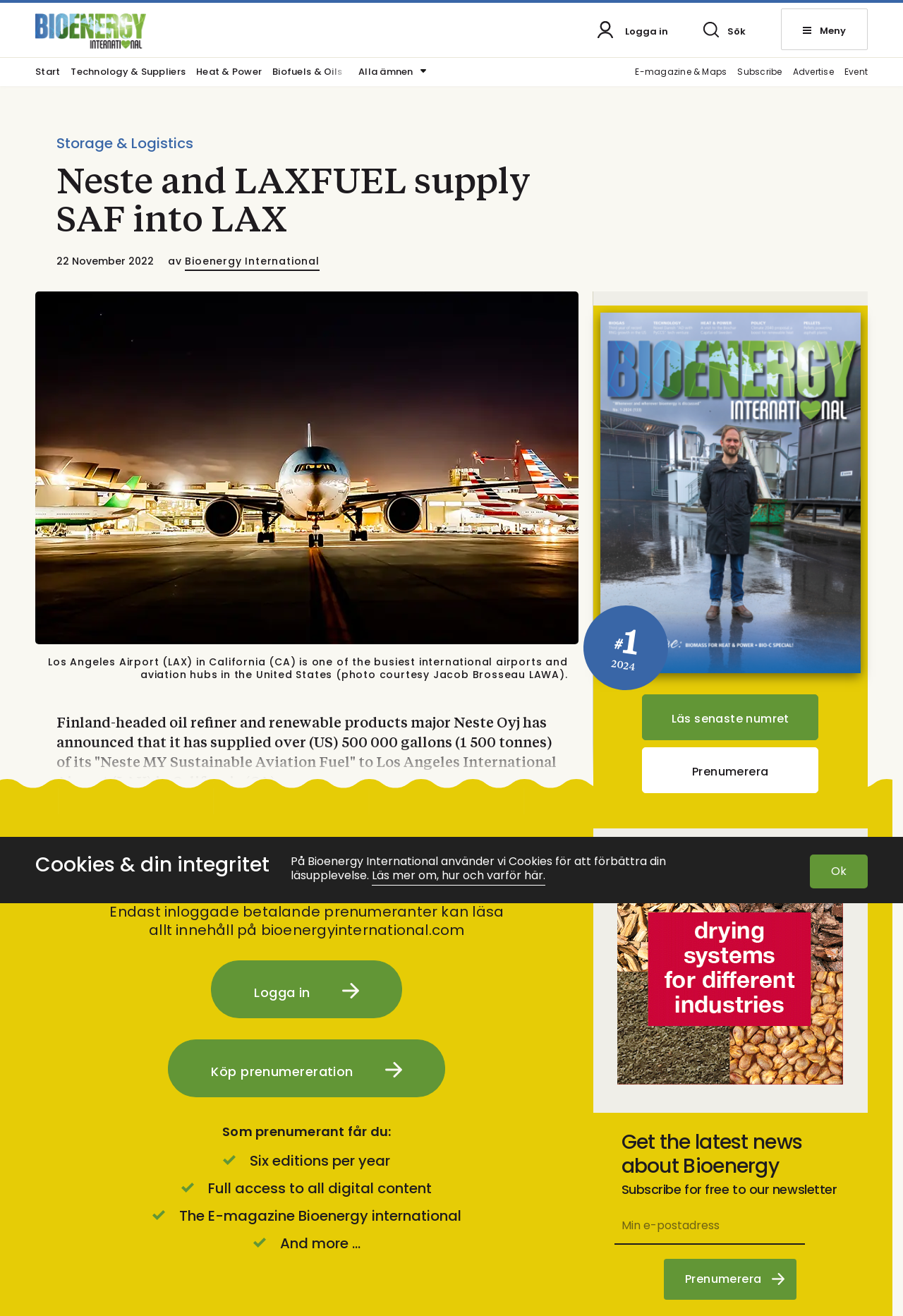Describe the webpage in detail, including text, images, and layout.

The webpage appears to be an article from Bioenergy International, a publication focused on bioenergy news and information. At the top of the page, there is a logo and a link to "Bioenergy International" on the left, and a login link and search bar on the right. Below this, there is a menu with links to various sections of the website, including "Start", "Technology & Suppliers", "Heat & Power", and more.

The main article is titled "Neste and LAXFUEL supply SAF into LAX" and has a heading that spans almost the entire width of the page. Below the title, there is a date "22 November 2022" and a byline "av" followed by a link to "Bioenergy International". The article features an image related to the topic, which takes up a significant portion of the page.

The article text is divided into several paragraphs, with the first paragraph describing Los Angeles Airport (LAX) and the second paragraph discussing Neste Oyj's supply of sustainable aviation fuel to LAX. The text is accompanied by an image of the airport.

Below the article, there is a section that prompts users to log in or subscribe to read the full article. This section includes a heading "Vill du läsa hela artikeln?" (Do you want to read the whole article?) and a message indicating that only logged-in subscribers can access the full content.

On the right side of the page, there is a section promoting the benefits of subscribing to Bioenergy International, including six editions per year, full access to digital content, and more. Below this, there is a section with links to the latest edition and a call to action to subscribe.

Further down the page, there is a section with a heading "Get the latest news about Bioenergy" and a call to action to subscribe to the newsletter. This section includes a textbox to enter an email address and a "Prenumerera" (Subscribe) button.

At the bottom of the page, there is a section about cookies and privacy, with a link to learn more about how and why cookies are used on the website.